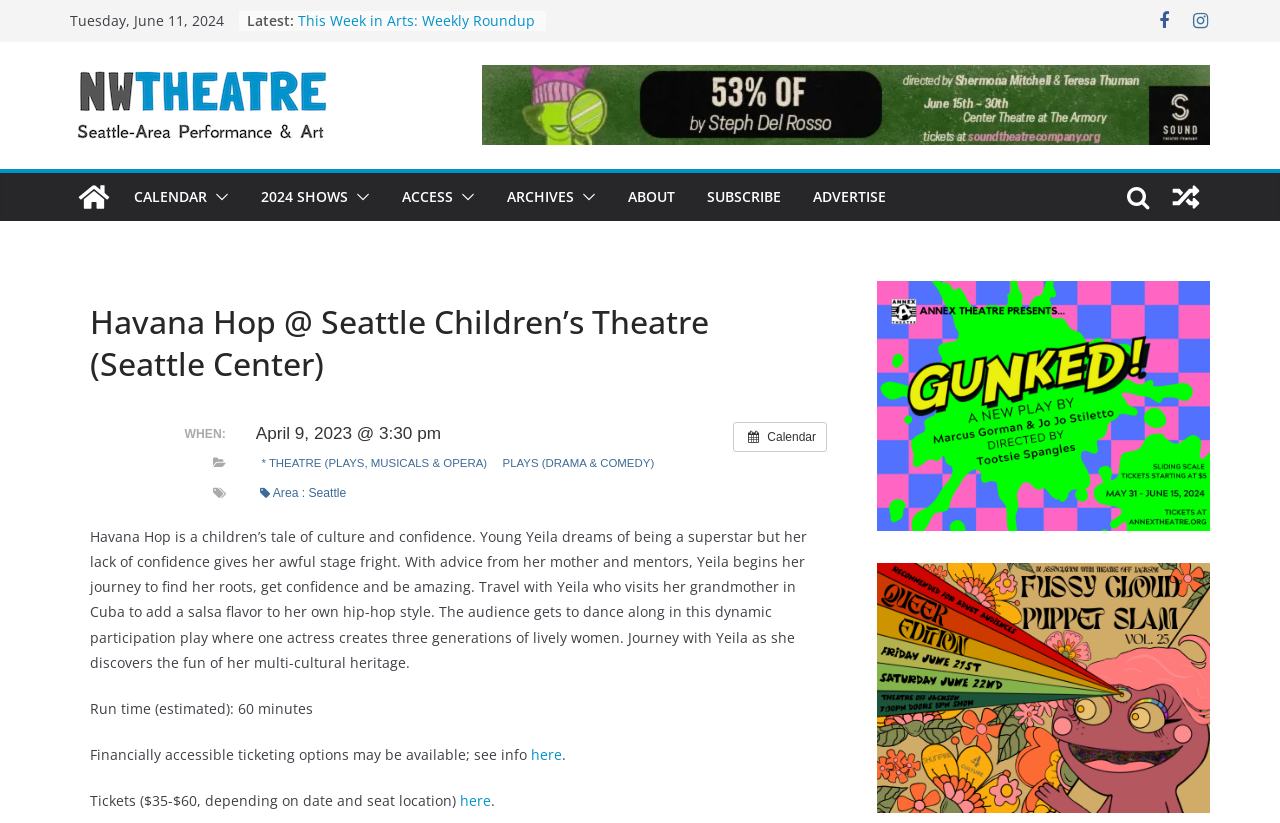Summarize the webpage in an elaborate manner.

This webpage appears to be a blog or news website focused on arts and culture, specifically featuring an article about a children's play called "Havana Hop" at the Seattle Children's Theatre. 

At the top of the page, there is a date "Tuesday, June 11, 2024" and a list of latest news articles, each represented by a bullet point and a brief title. 

Below this list, there are several links to social media platforms and a search button. 

The main content of the page is an article about "Havana Hop", which includes a brief summary of the play, its runtime, and ticketing information. The article is divided into sections, with headings such as "WHEN:" and "Categories", and includes links to related topics. 

On the right side of the page, there are several links to other sections of the website, including "CALENDAR", "2024 SHOWS", "ACCESS", "ARCHIVES", "ABOUT", "SUBSCRIBE", and "ADVERTISE". Each of these links has a corresponding button with an icon. 

At the bottom of the page, there are two columns of links, one with a list of categories and tags related to the article, and the other with a list of dates and times for the play.